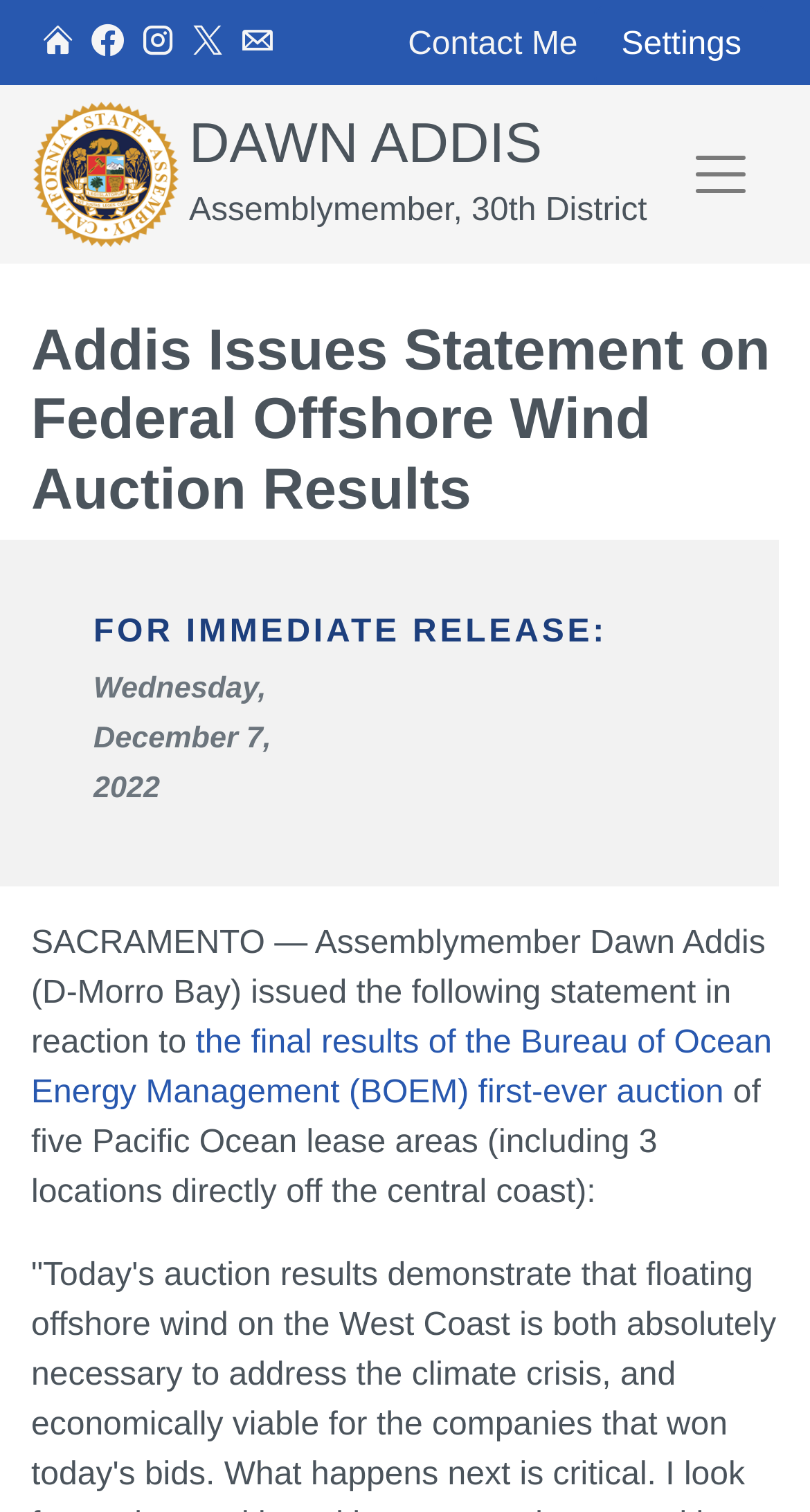Predict the bounding box coordinates of the area that should be clicked to accomplish the following instruction: "Read the full statement". The bounding box coordinates should consist of four float numbers between 0 and 1, i.e., [left, top, right, bottom].

[0.038, 0.679, 0.953, 0.735]